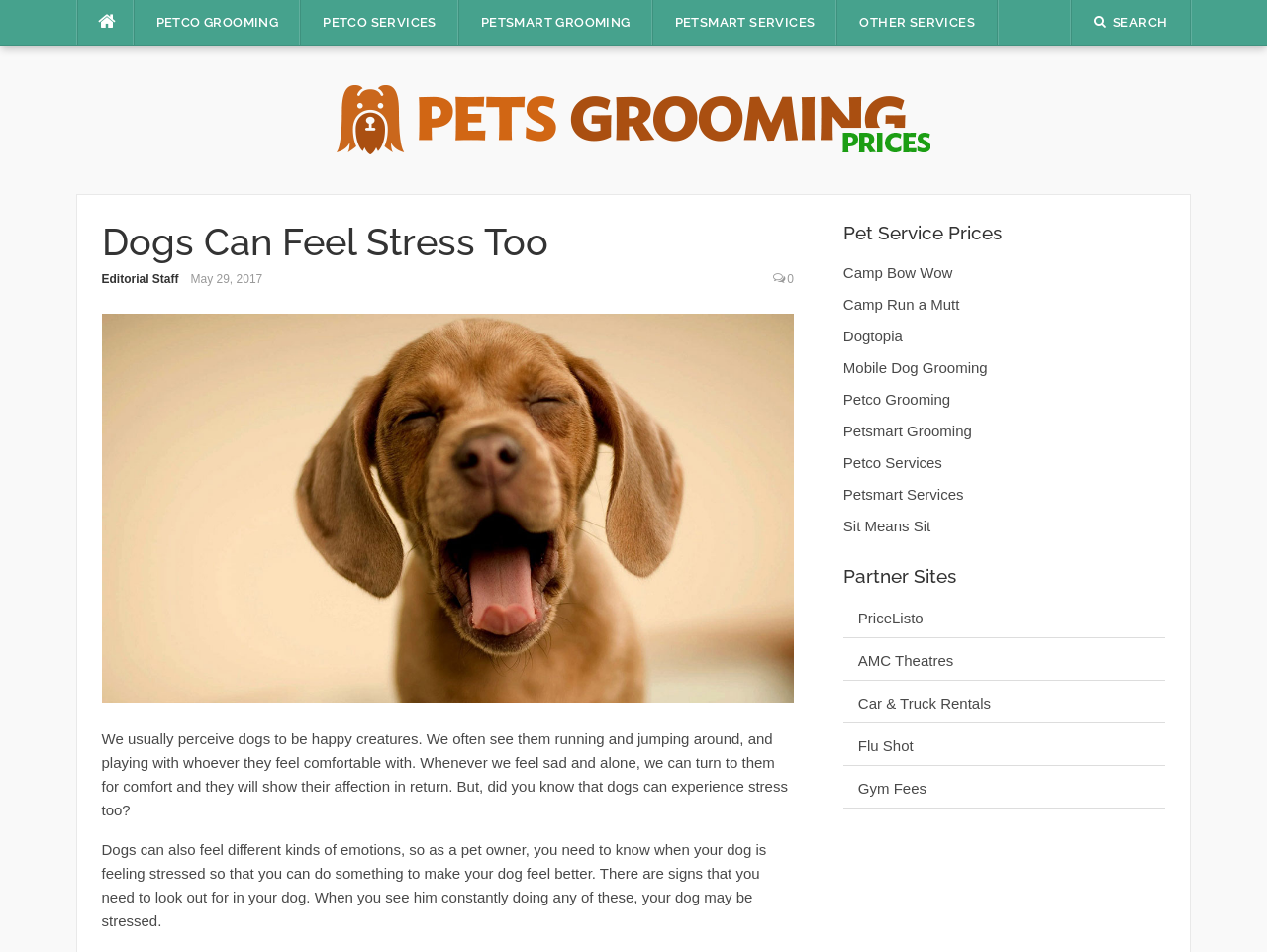Please find the main title text of this webpage.

Dogs Can Feel Stress Too